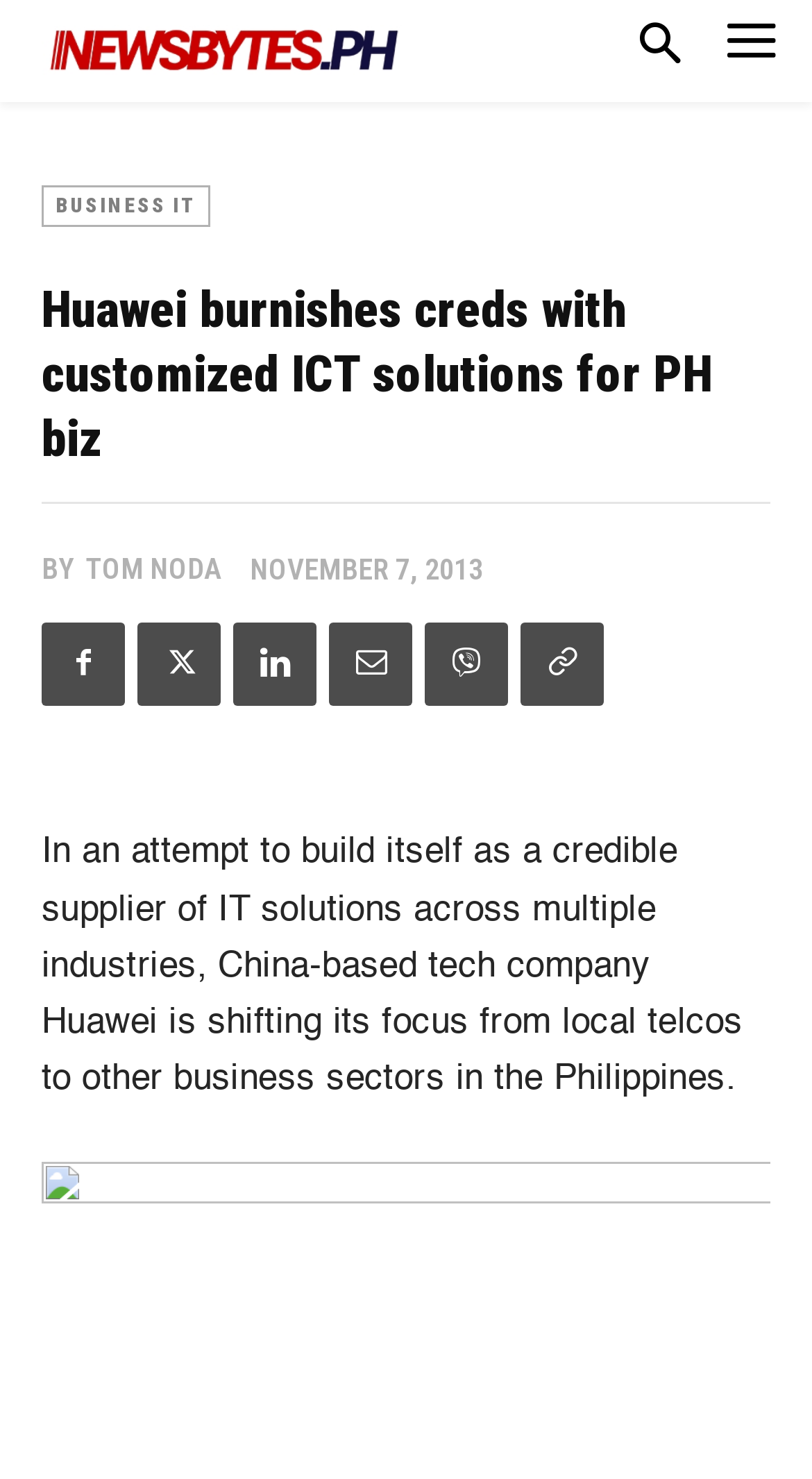Give a short answer using one word or phrase for the question:
What is Huawei shifting its focus from?

local telcos